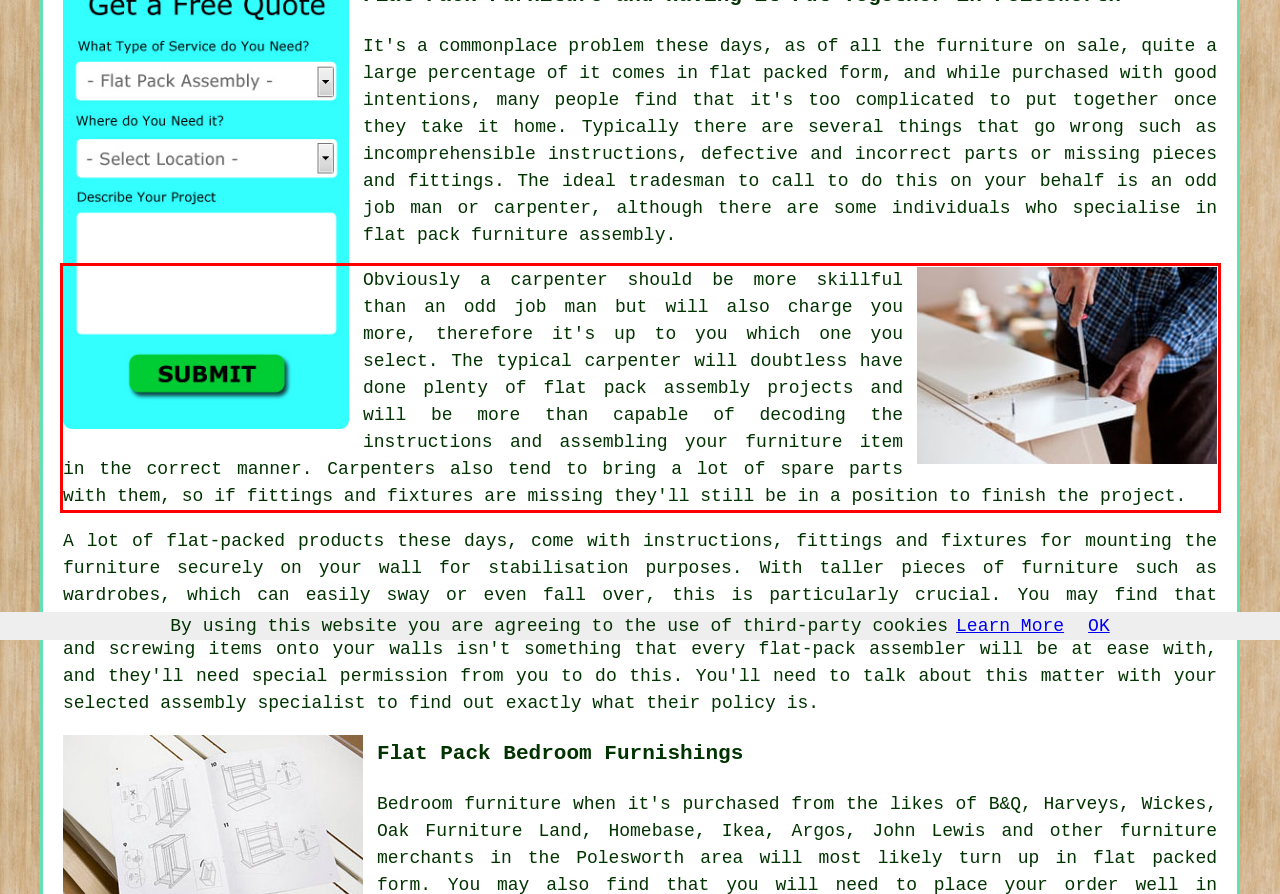Given a screenshot of a webpage with a red bounding box, please identify and retrieve the text inside the red rectangle.

Obviously a carpenter should be more skillful than an odd job man but will also charge you more, therefore it's up to you which one you select. The typical carpenter will doubtless have done plenty of flat pack assembly projects and will be more than capable of decoding the instructions and assembling your furniture item in the correct manner. Carpenters also tend to bring a lot of spare parts with them, so if fittings and fixtures are missing they'll still be in a position to finish the project.